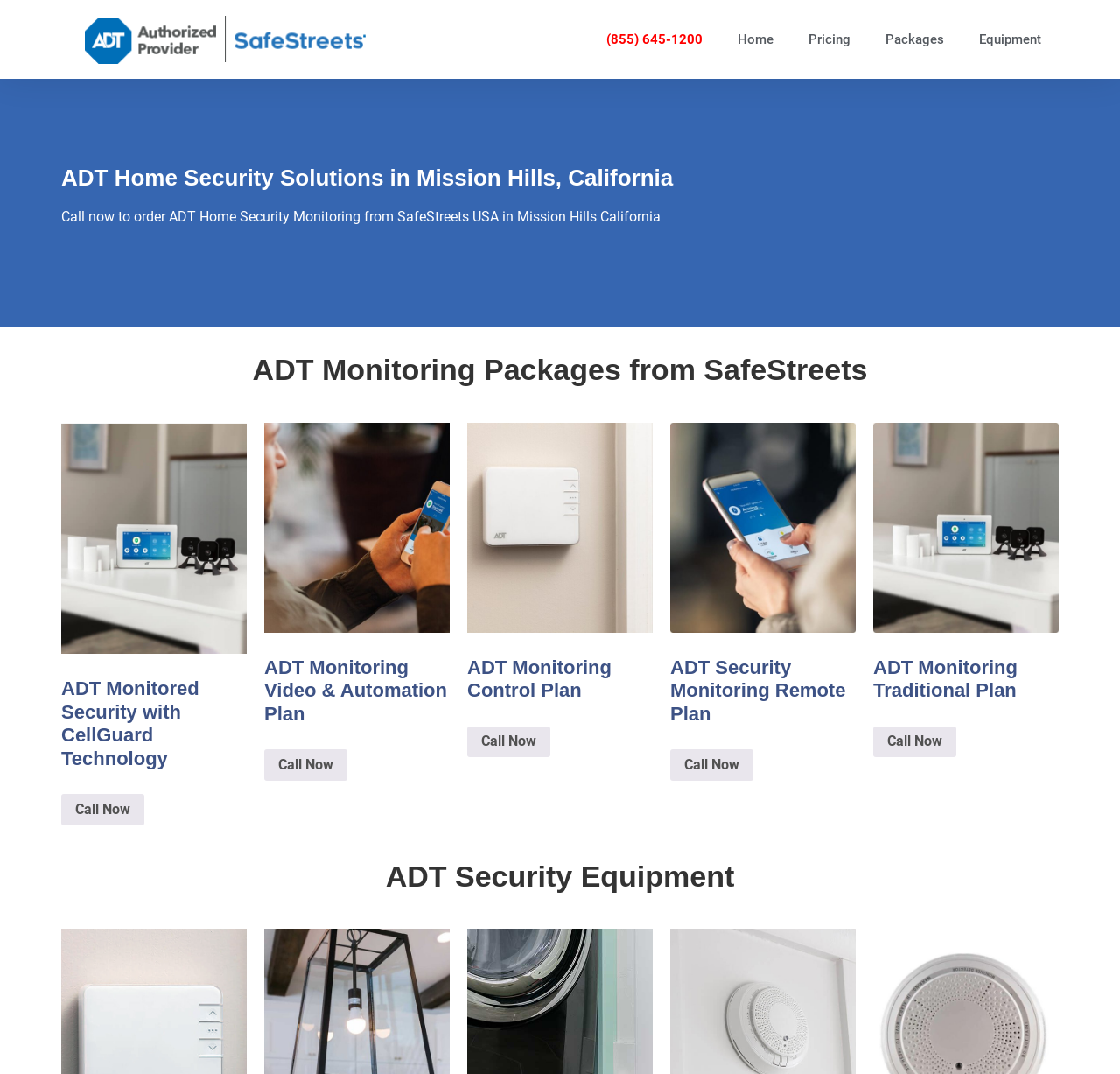Please determine the bounding box coordinates for the element with the description: "Equipment".

[0.859, 0.0, 0.945, 0.073]